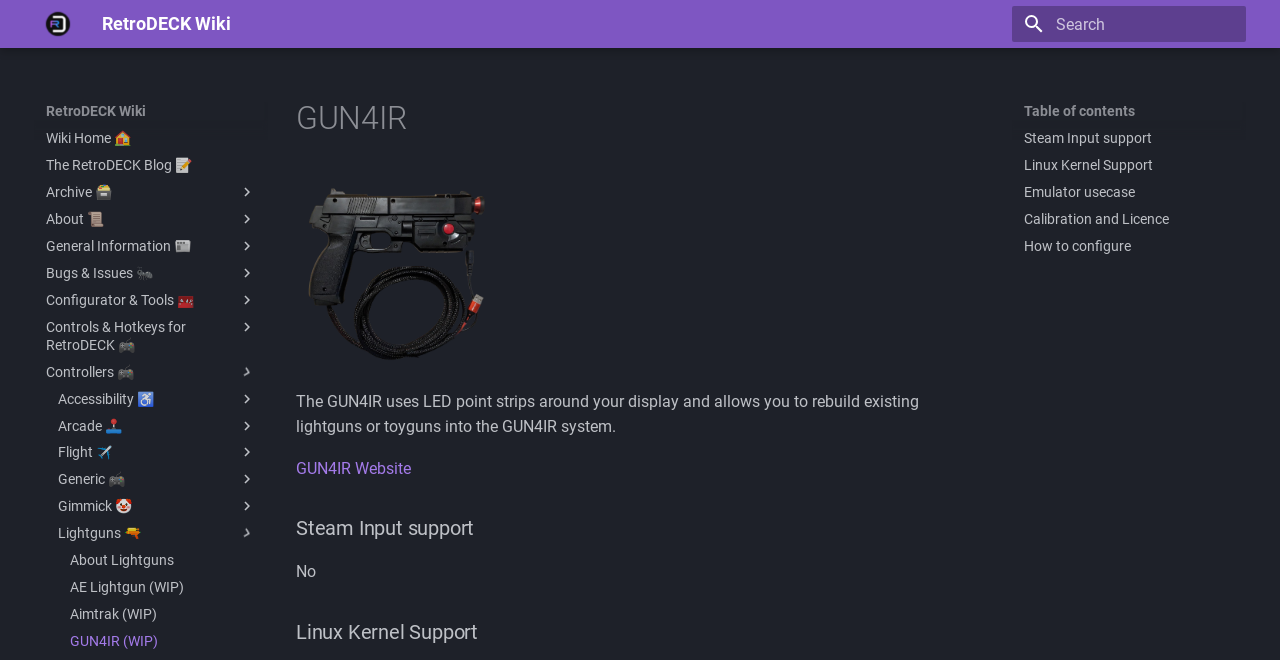Provide a short answer to the following question with just one word or phrase: Is there a 'Configurator & Tools' section?

Yes